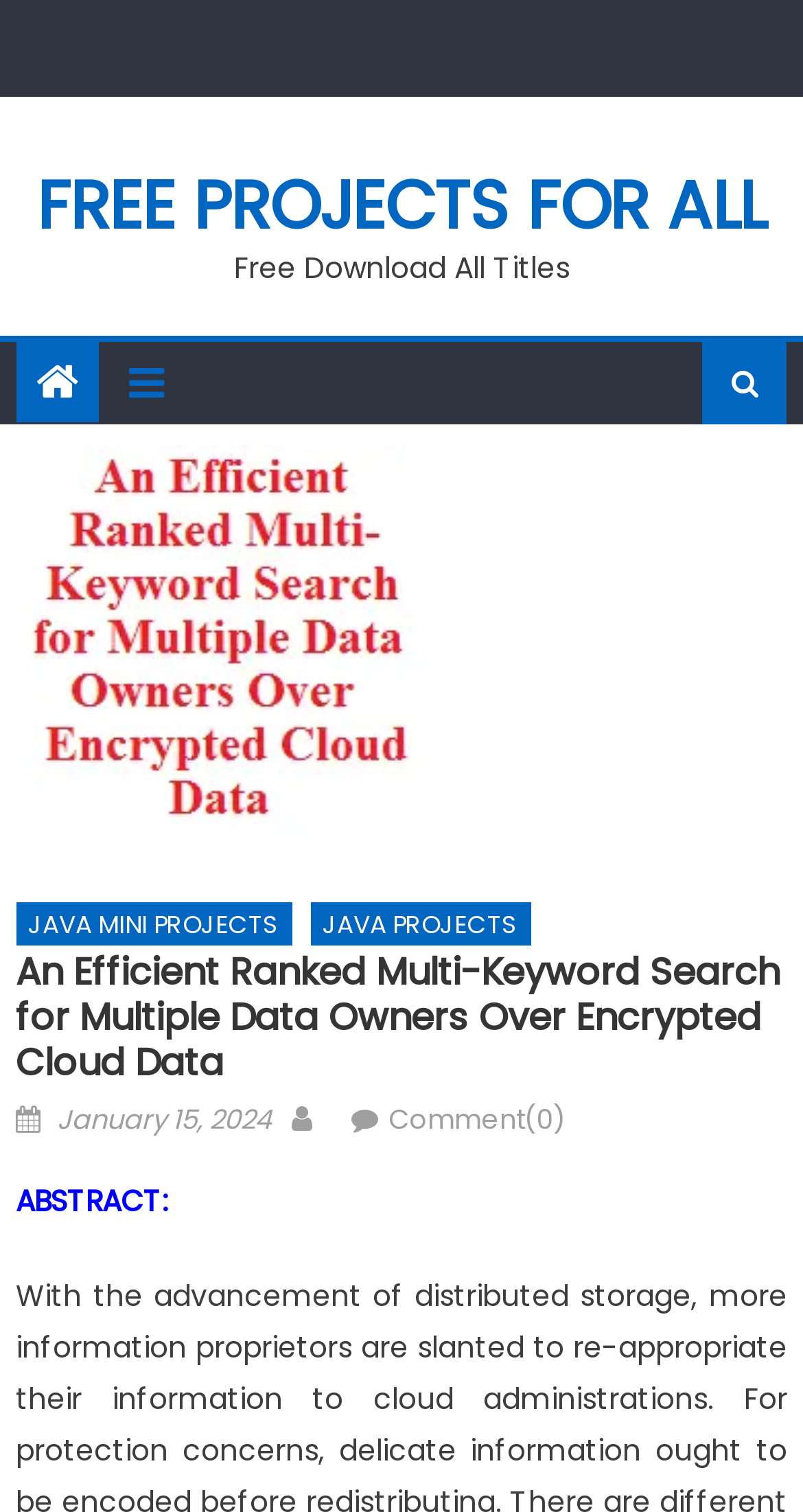What is the icon above the 'FREE PROJECTS FOR ALL' link?
Please analyze the image and answer the question with as much detail as possible.

The link '' is an icon, and based on the Unicode character, it can be inferred that the icon is an envelope.